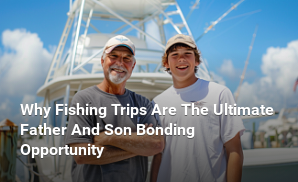Answer the following query concisely with a single word or phrase:
What is the father wearing on his head?

A cap